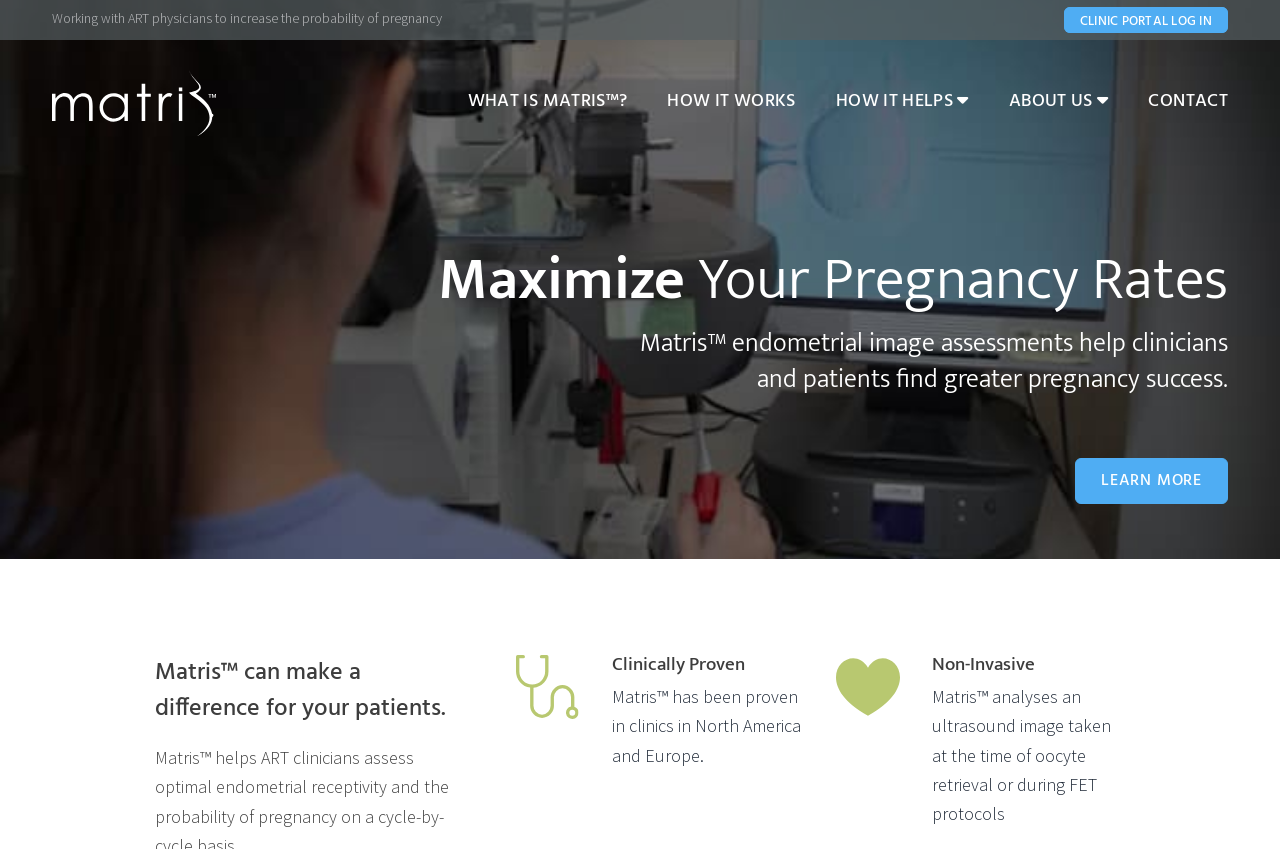Identify the bounding box of the UI element that matches this description: "Clinic Portal Log In".

[0.831, 0.008, 0.959, 0.039]